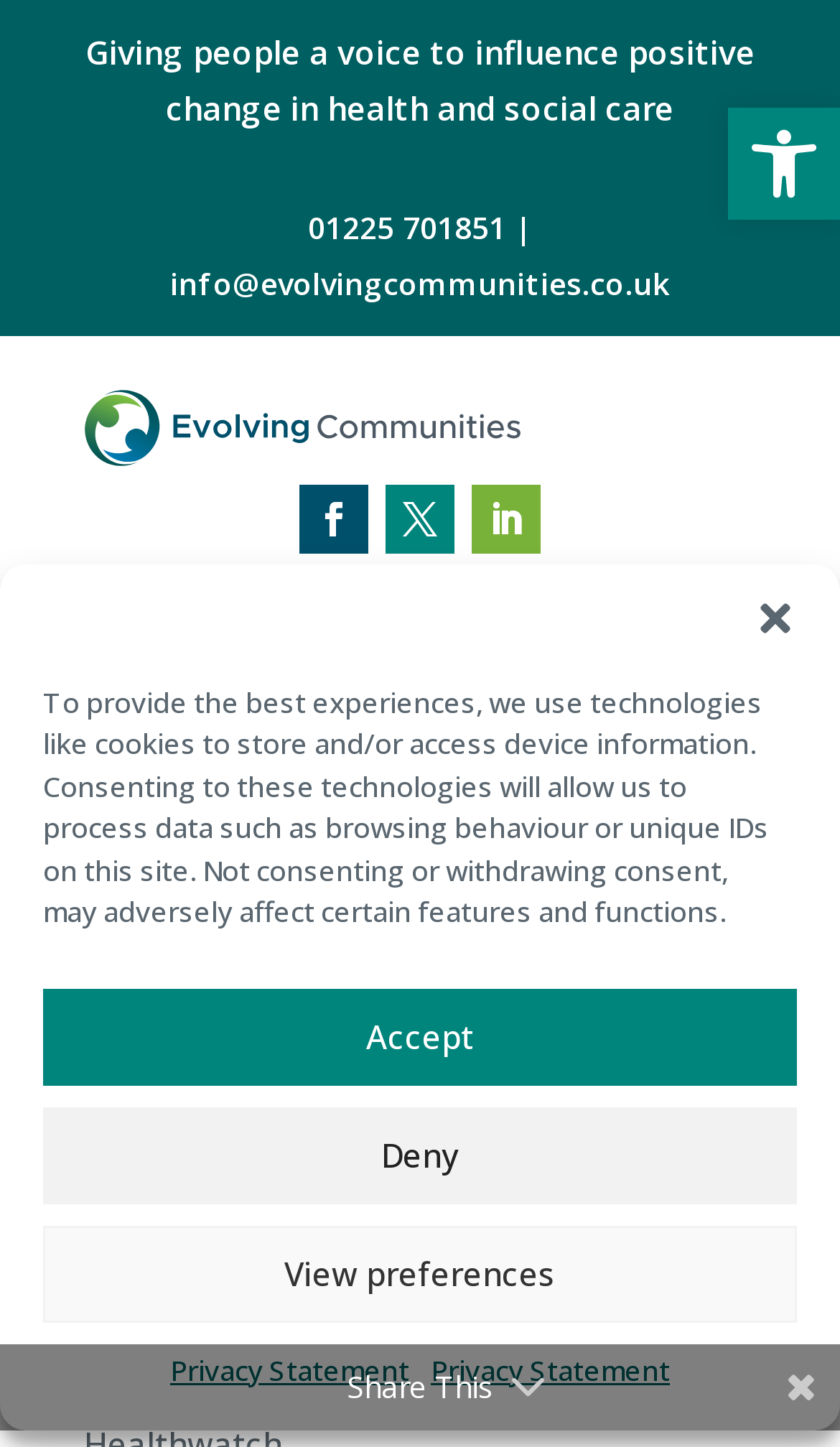Determine the coordinates of the bounding box for the clickable area needed to execute this instruction: "Open toolbar Accessibility Tools".

[0.867, 0.074, 1.0, 0.152]